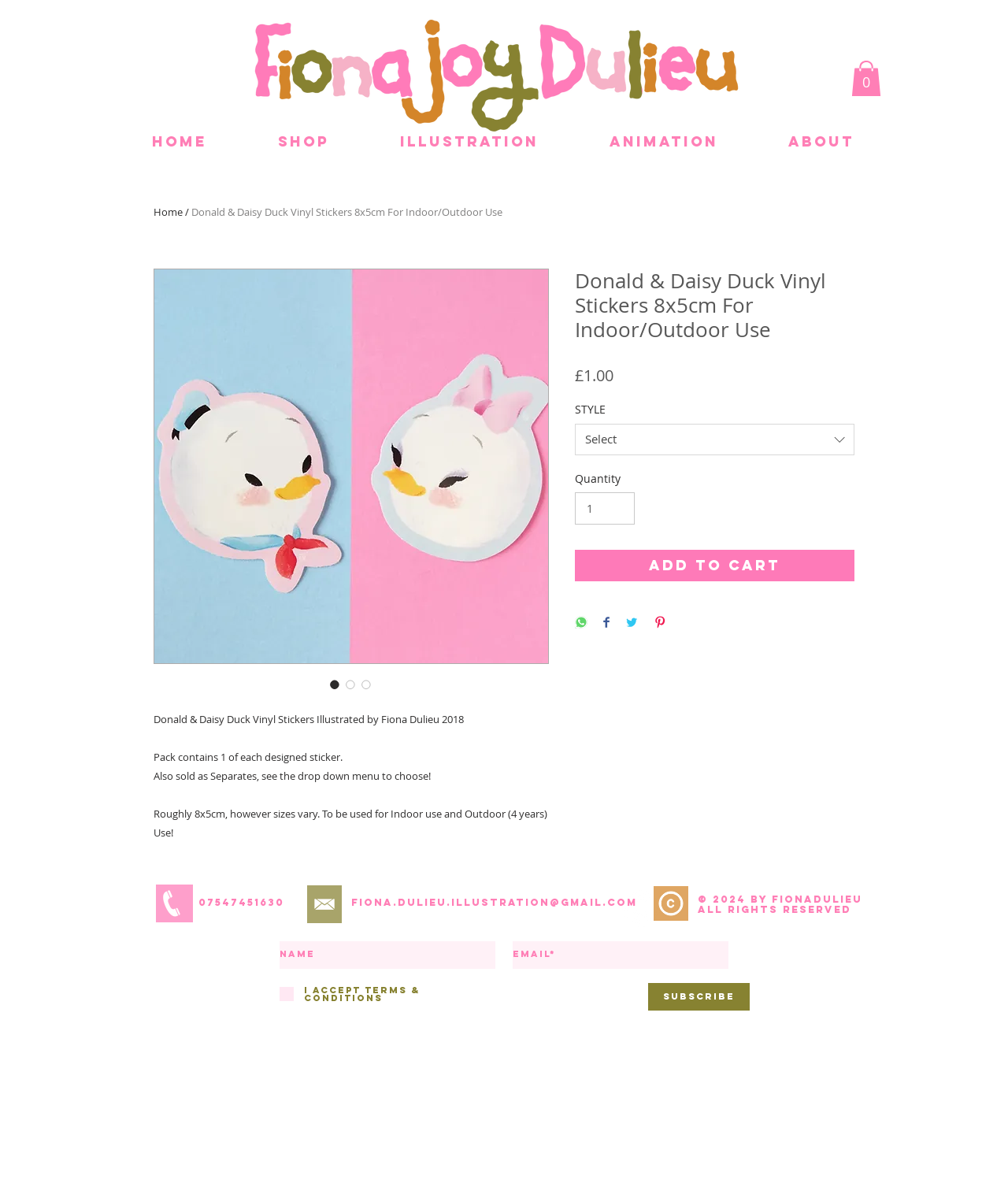What is the price of the vinyl sticker?
Provide a concise answer using a single word or phrase based on the image.

£1.00